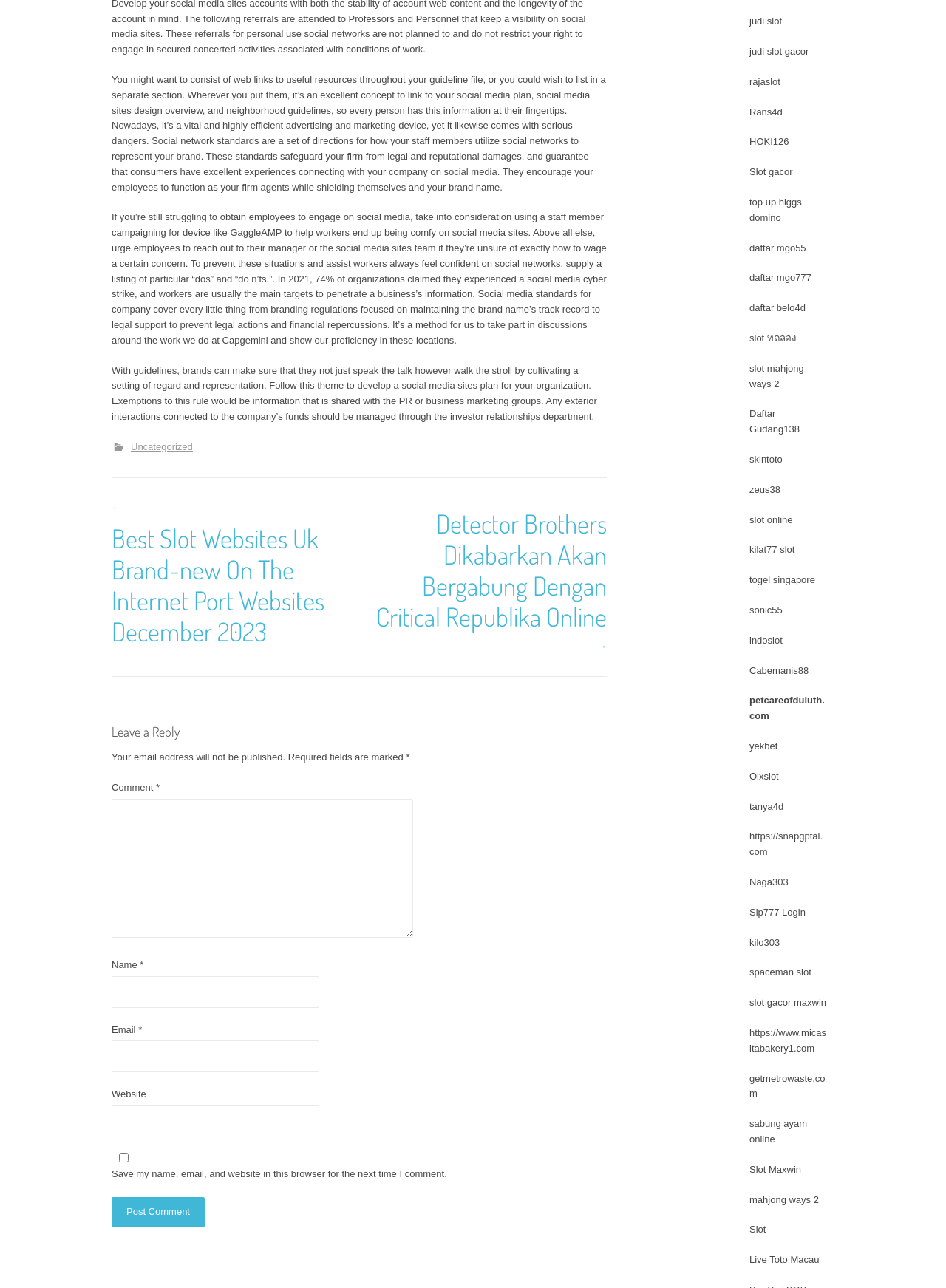With reference to the image, please provide a detailed answer to the following question: What is the name of the company mentioned in the article?

The article mentions that 'It’s a method for us to take part in discussions around the work we do at Capgemini and show our proficiency in these locations.' This indicates that the company being referred to is Capgemini.